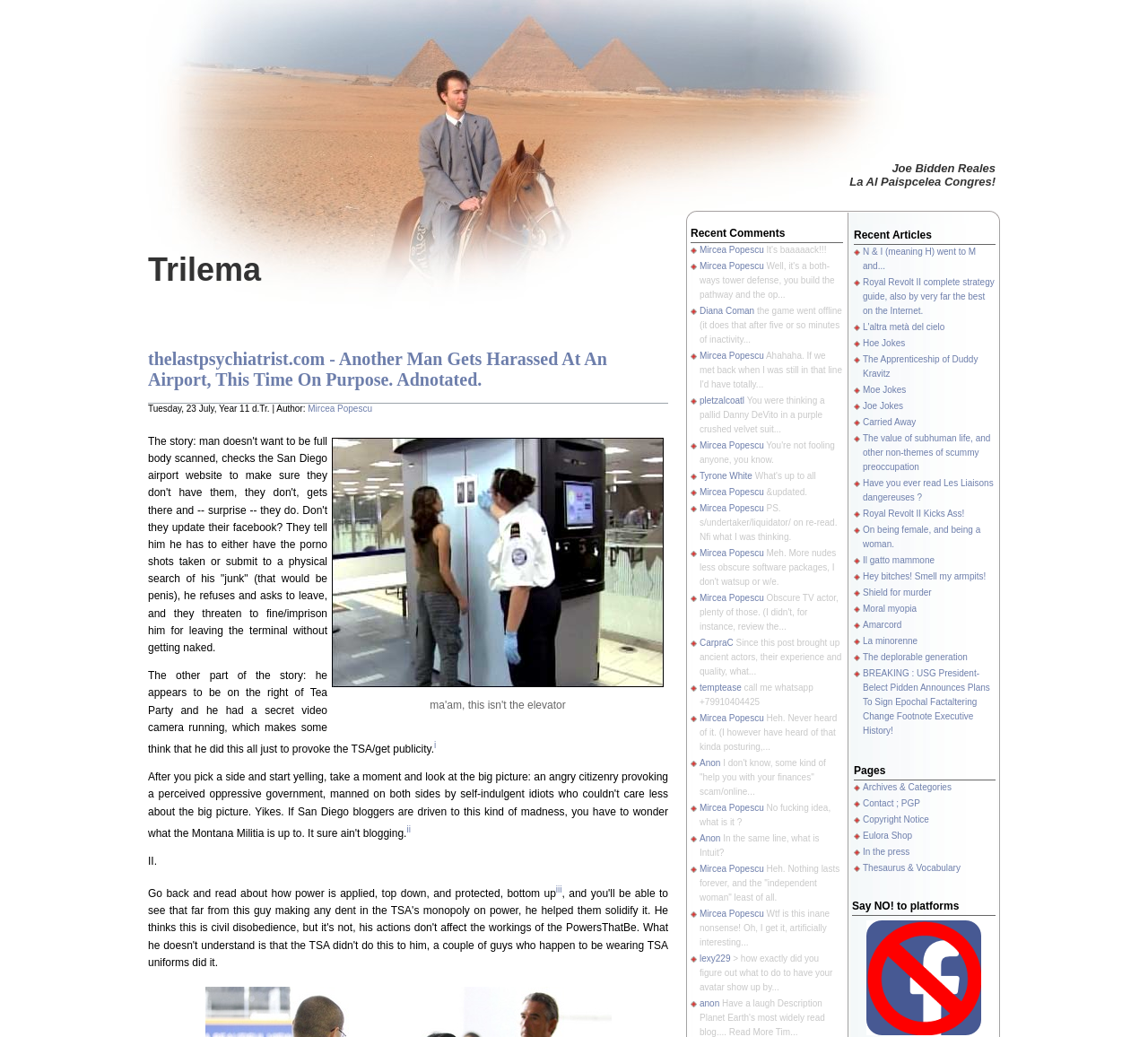Please determine the bounding box coordinates of the element to click in order to execute the following instruction: "Contact the author through the 'Contact ; PGP' page". The coordinates should be four float numbers between 0 and 1, specified as [left, top, right, bottom].

[0.752, 0.77, 0.802, 0.779]